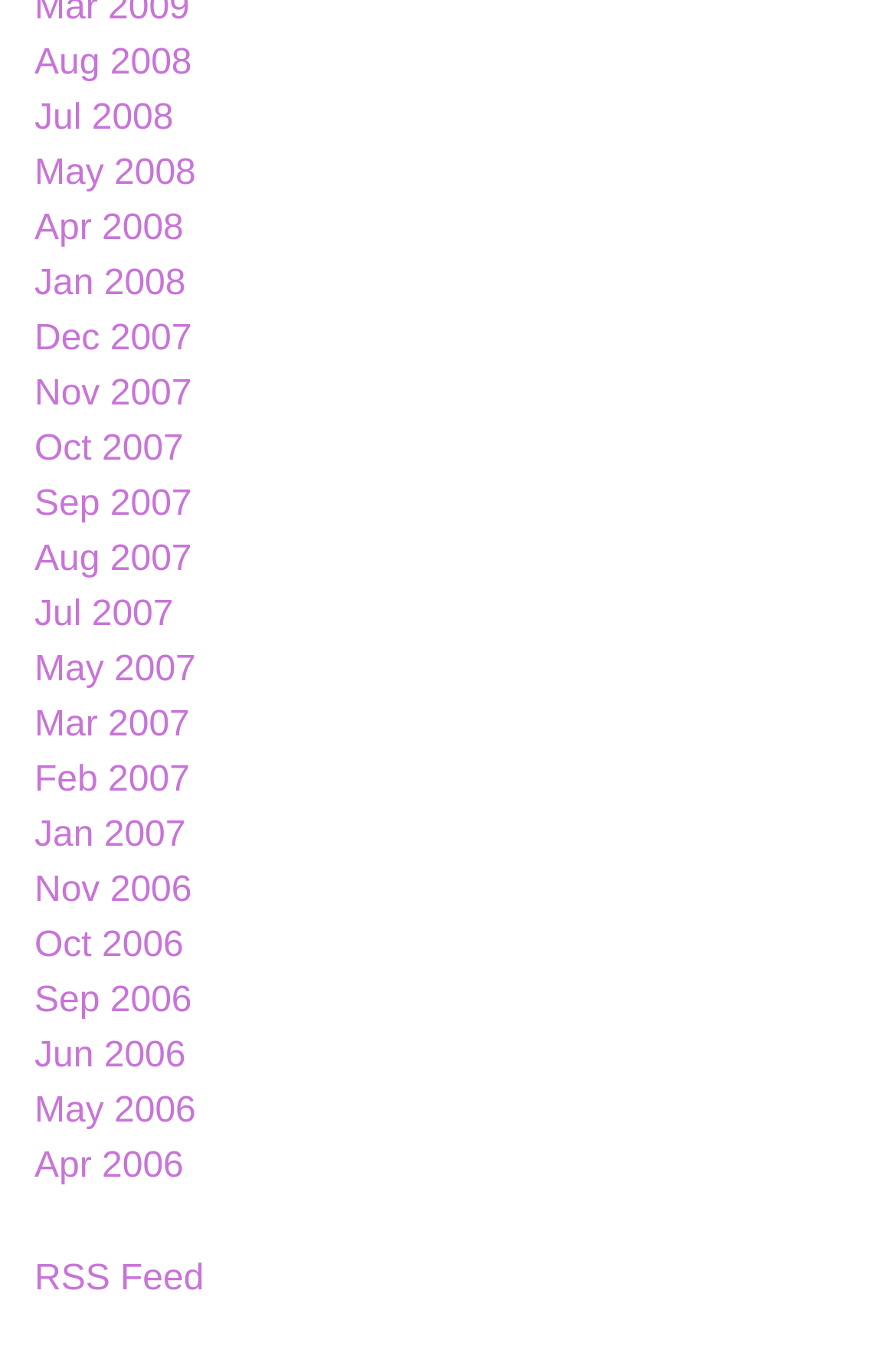Identify the bounding box coordinates of the specific part of the webpage to click to complete this instruction: "Click Add to cart".

None